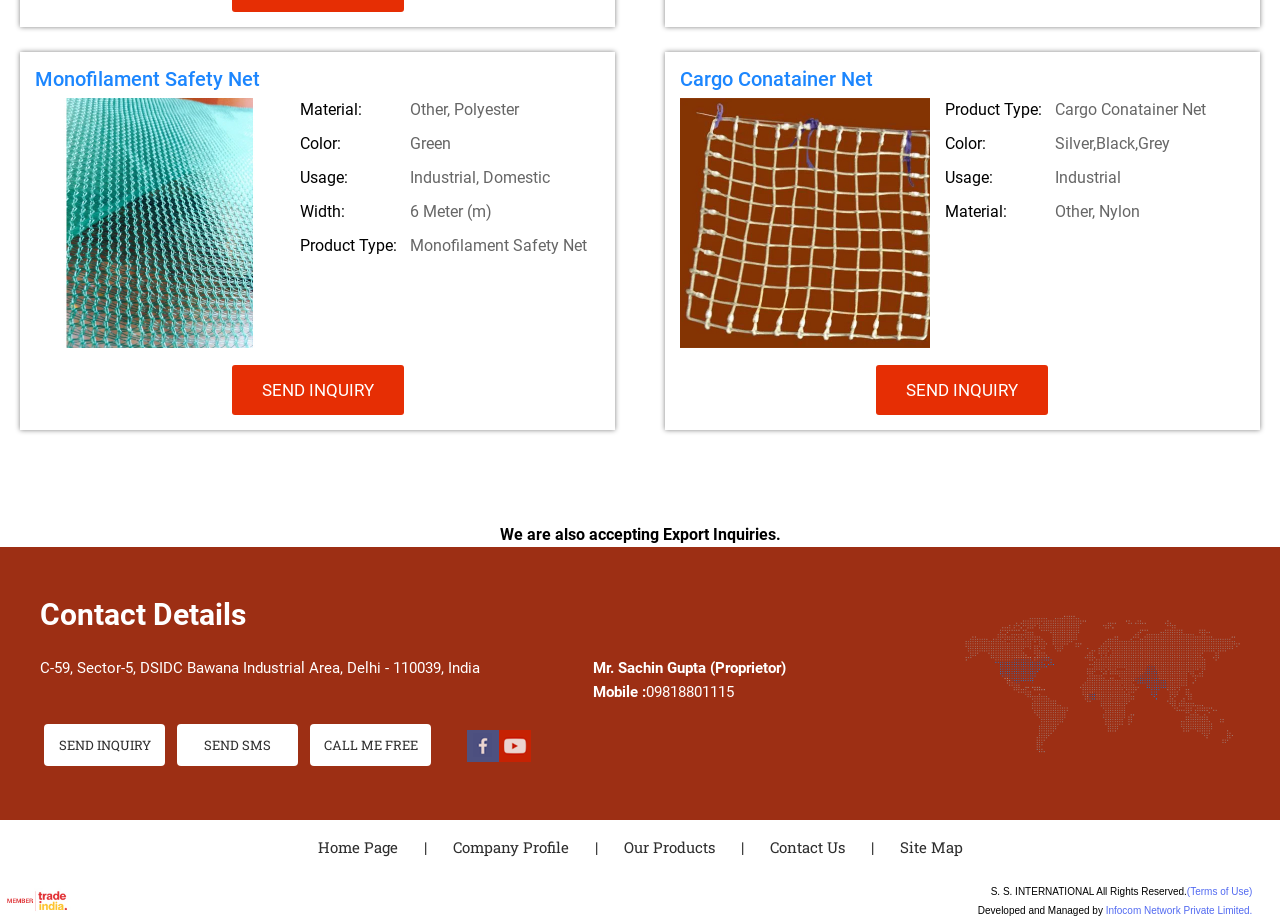Please specify the bounding box coordinates of the area that should be clicked to accomplish the following instruction: "View product details of Monofilament Safety Net". The coordinates should consist of four float numbers between 0 and 1, i.e., [left, top, right, bottom].

[0.027, 0.073, 0.203, 0.099]